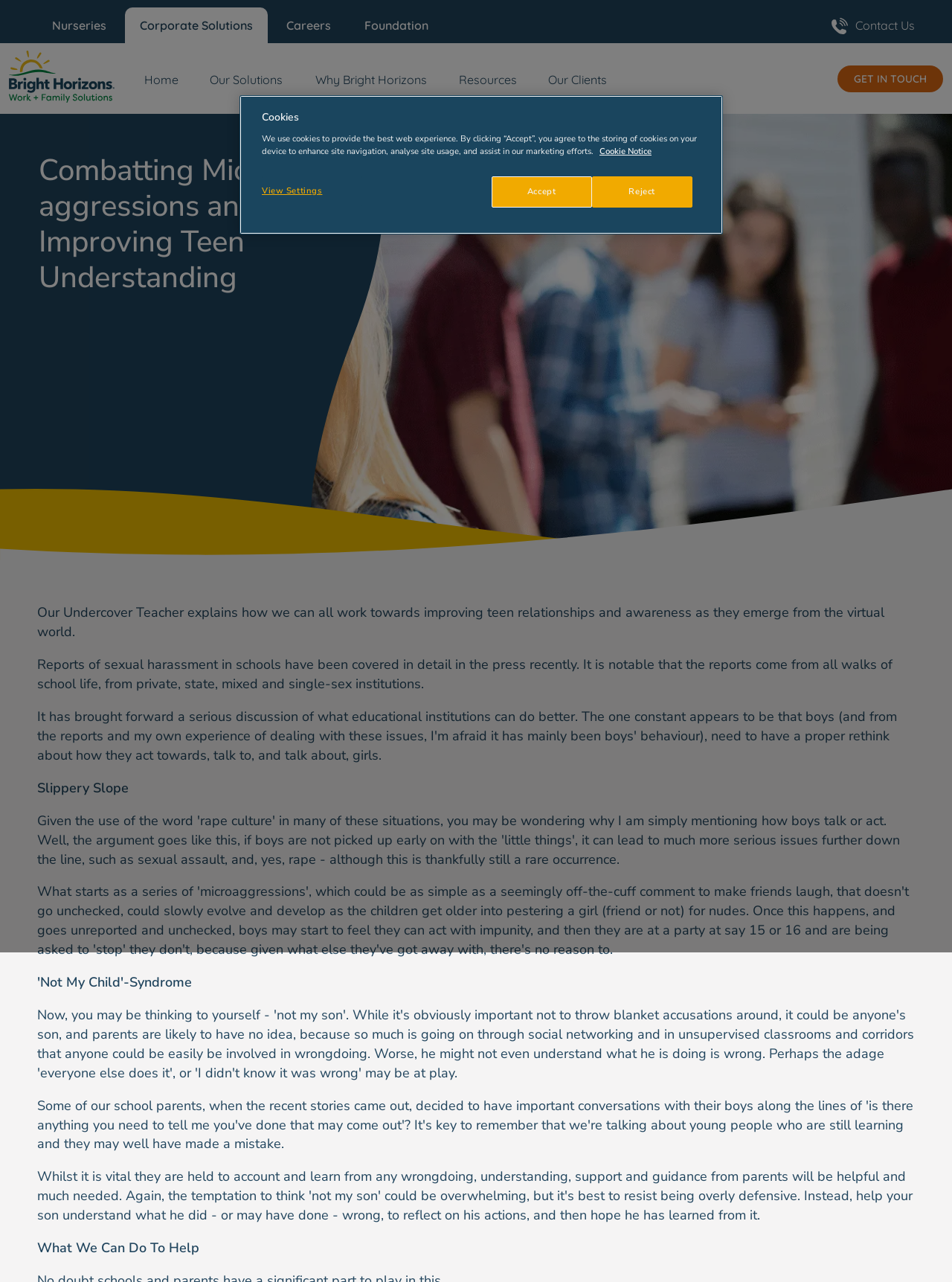How many sections are in the article?
Provide a concise answer using a single word or phrase based on the image.

4